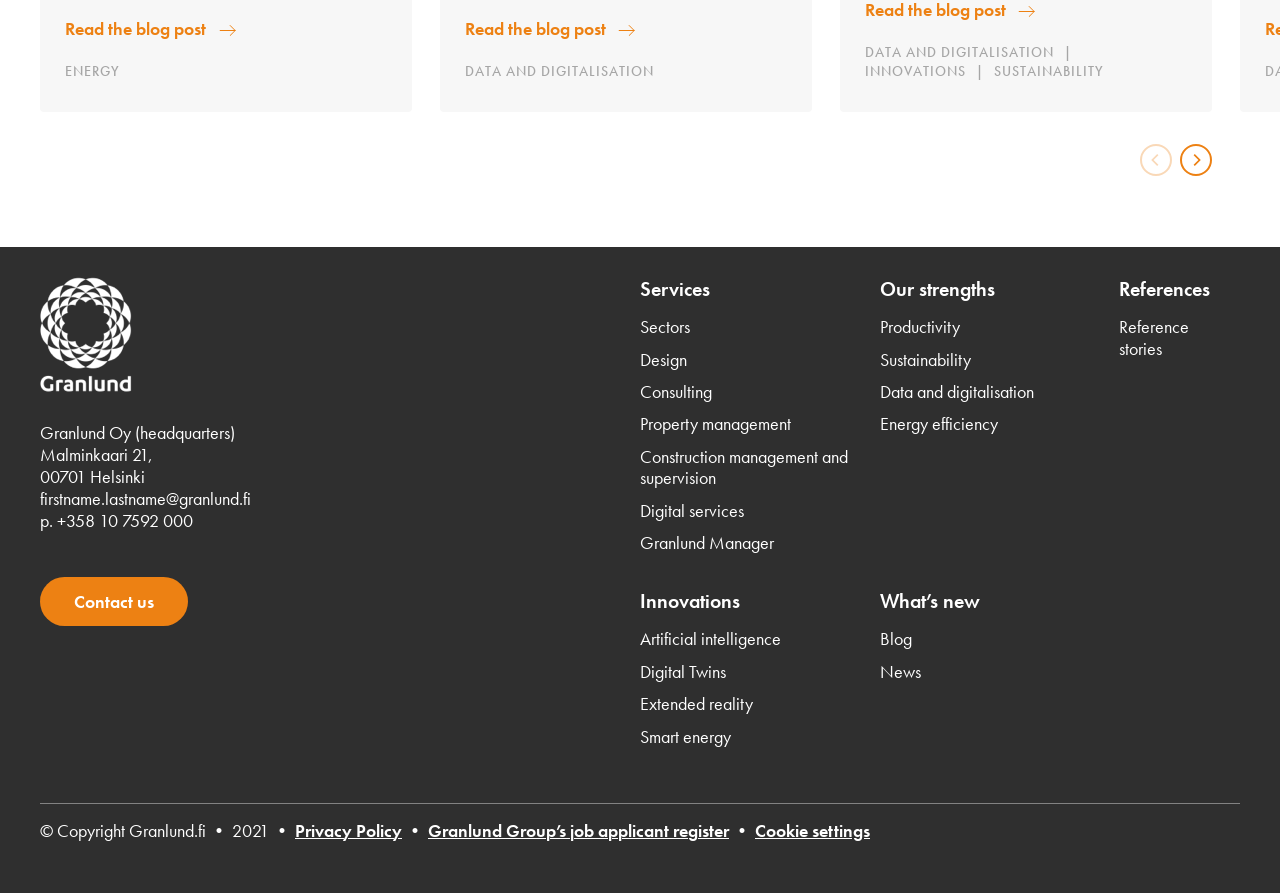Carefully examine the image and provide an in-depth answer to the question: What is the copyright year?

The copyright year can be found at the bottom of the webpage, which is '2021', indicating that the webpage's content is copyrighted until 2021.